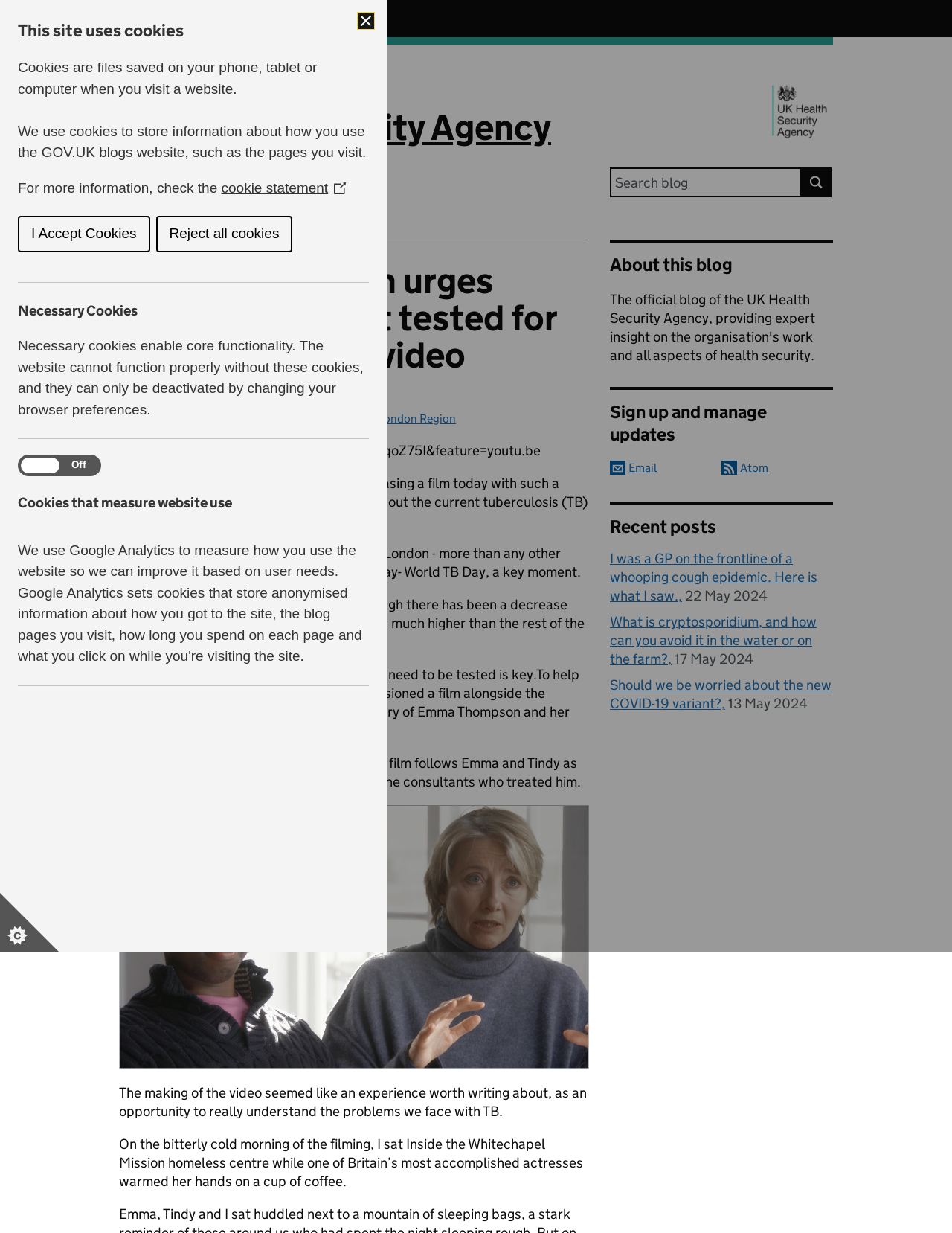Locate the bounding box coordinates of the clickable part needed for the task: "Read the recent post about whooping cough".

[0.641, 0.446, 0.859, 0.49]